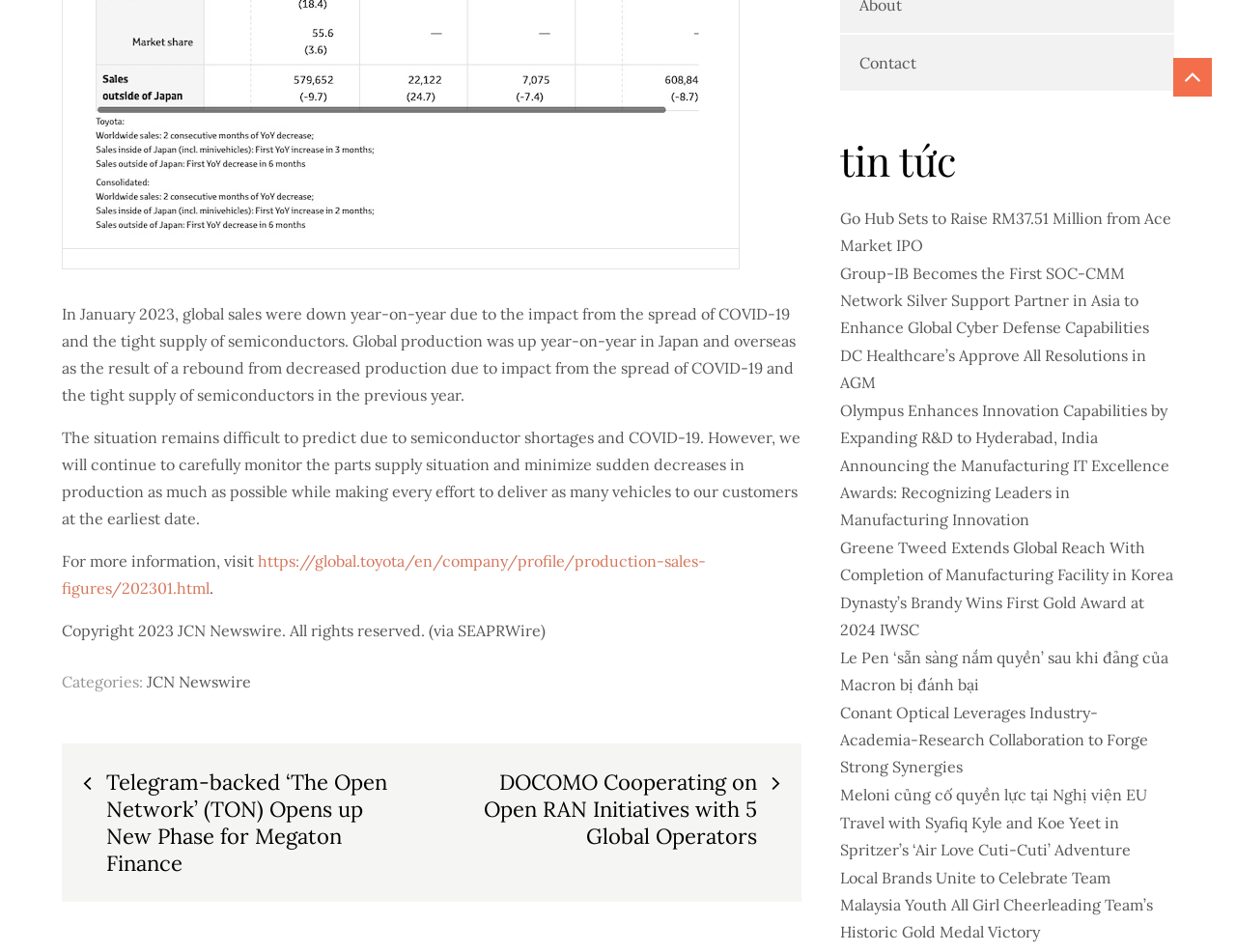Locate the coordinates of the bounding box for the clickable region that fulfills this instruction: "read news about JCN Newswire".

[0.119, 0.705, 0.203, 0.726]